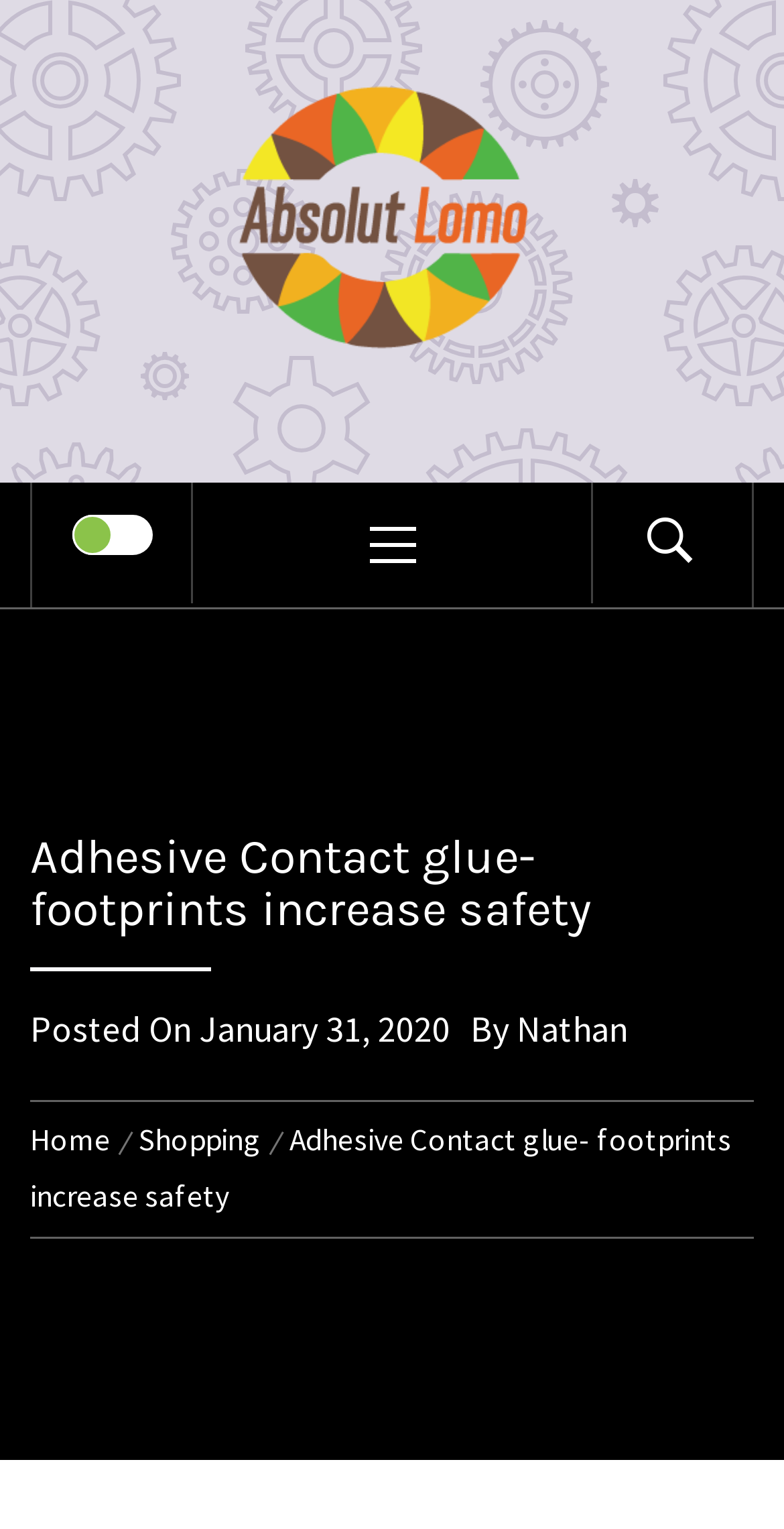Locate the bounding box coordinates of the clickable area to execute the instruction: "Enter the captcha". Provide the coordinates as four float numbers between 0 and 1, represented as [left, top, right, bottom].

None